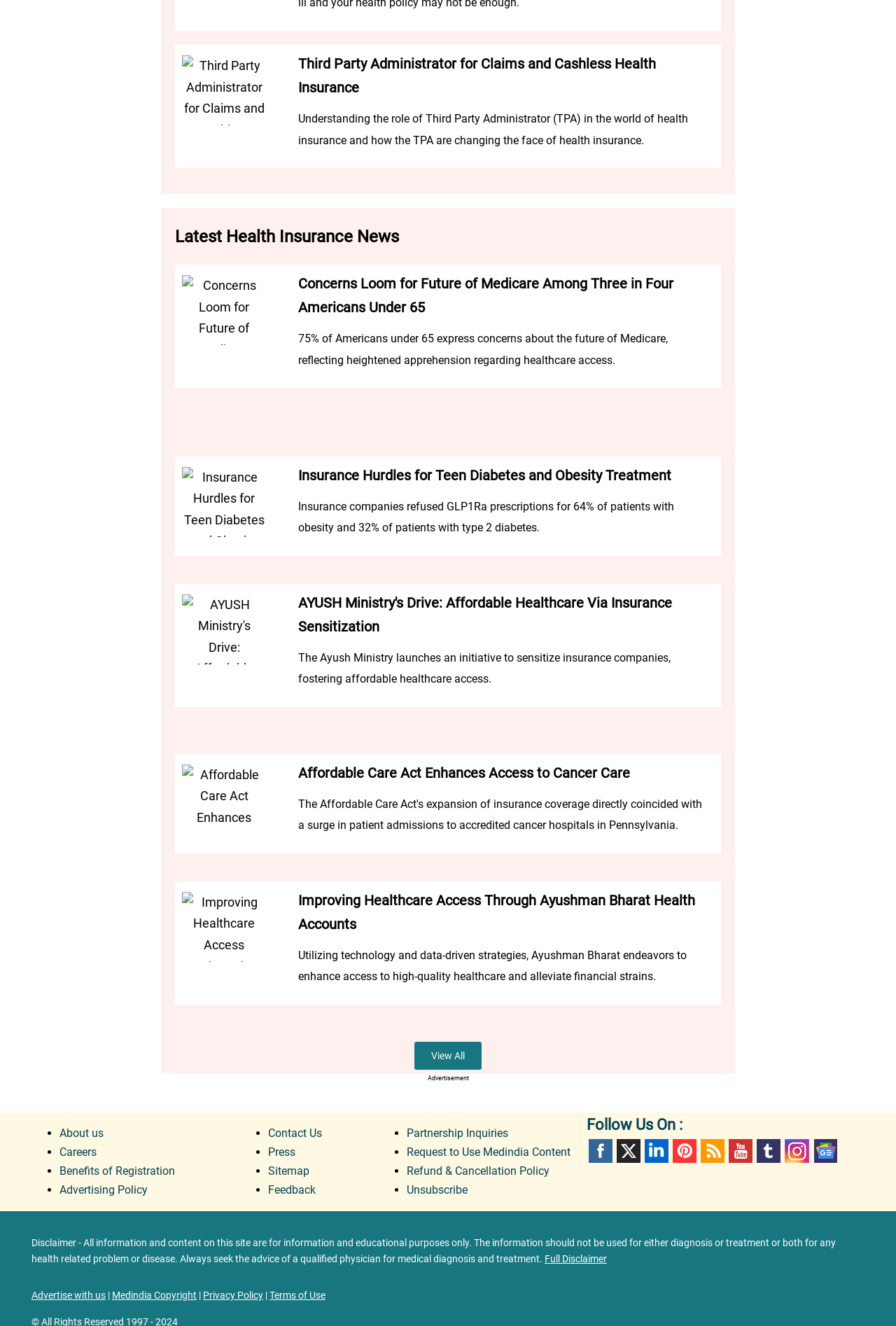Determine the bounding box coordinates for the clickable element to execute this instruction: "Learn about insurance hurdles for teen diabetes and obesity treatment". Provide the coordinates as four float numbers between 0 and 1, i.e., [left, top, right, bottom].

[0.203, 0.352, 0.297, 0.405]